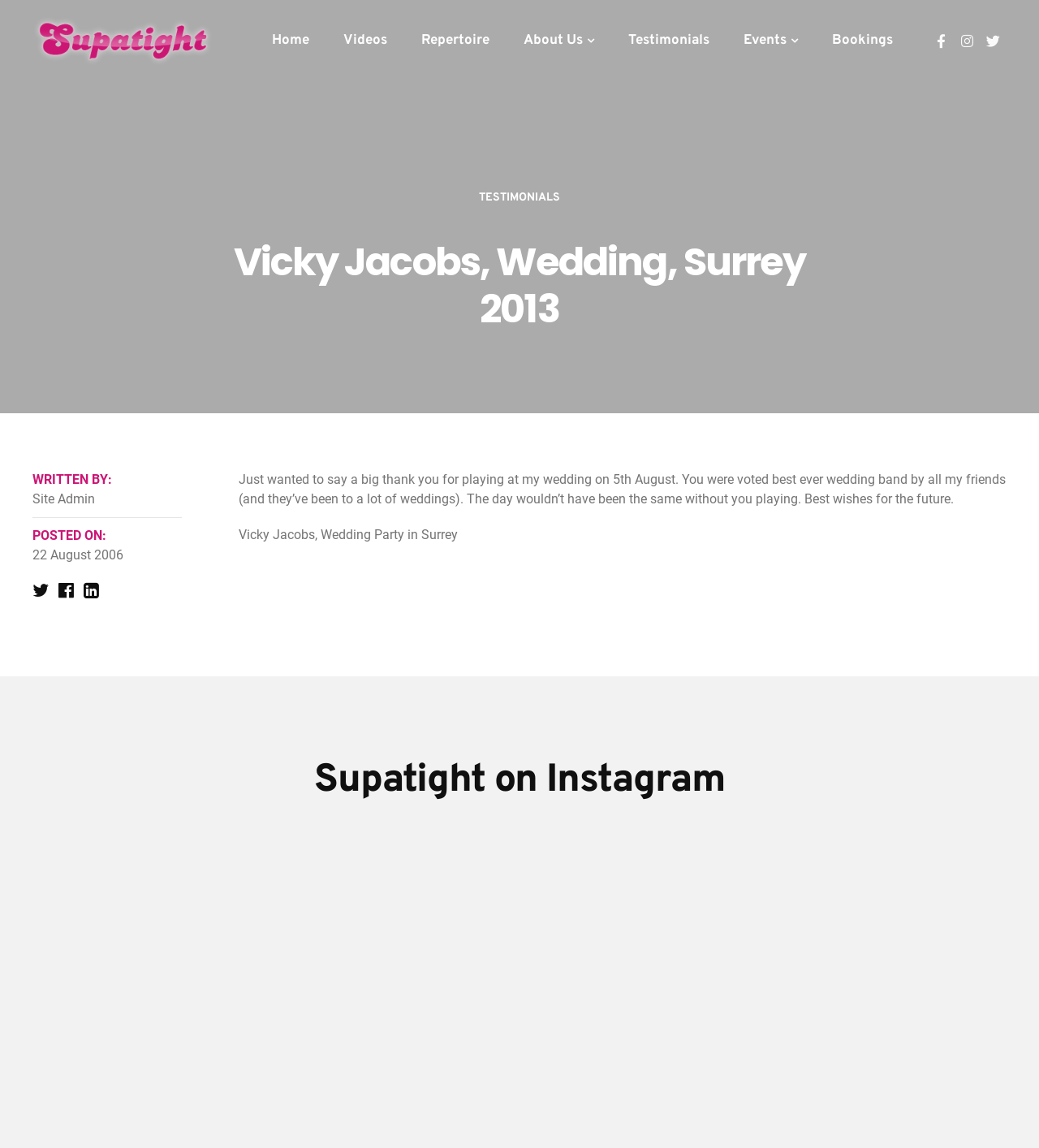Specify the bounding box coordinates of the element's region that should be clicked to achieve the following instruction: "Click on the 'Home' link". The bounding box coordinates consist of four float numbers between 0 and 1, in the format [left, top, right, bottom].

[0.261, 0.022, 0.297, 0.048]